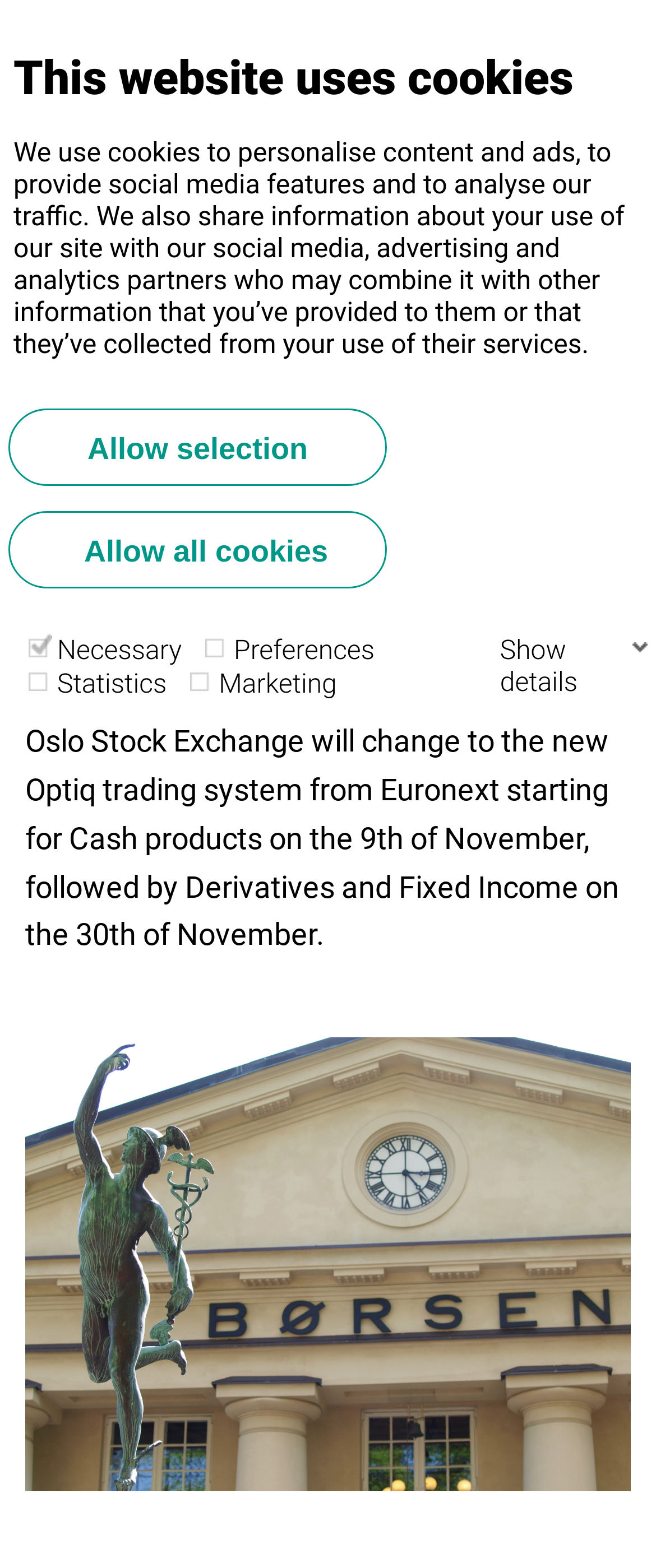Determine the heading of the webpage and extract its text content.

Changes to Oslo Stock Exchange market data and services